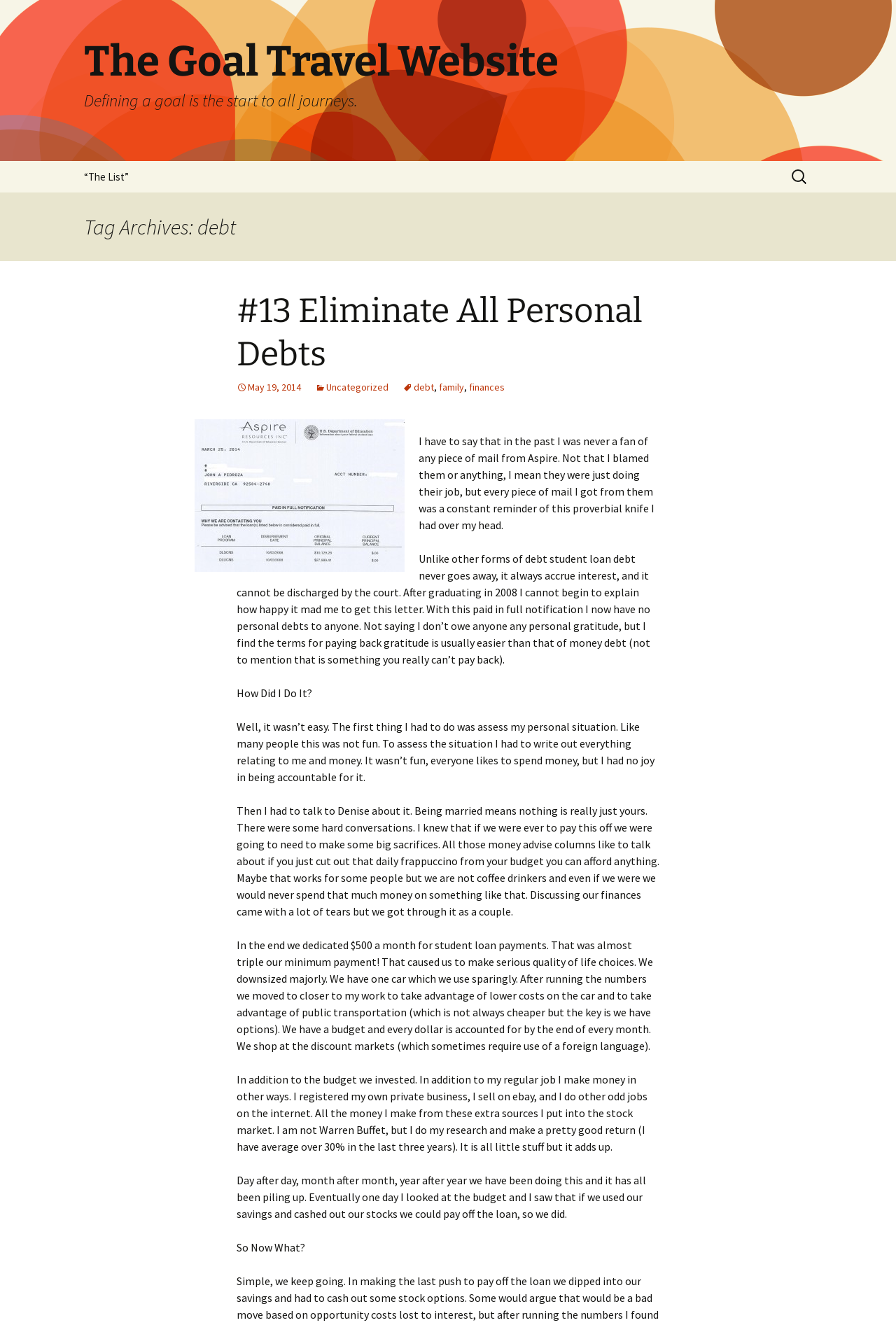Illustrate the webpage thoroughly, mentioning all important details.

The webpage is about debt and personal finance, specifically the author's journey to eliminate personal debts. At the top, there is a heading "The Goal Travel Website" and a link with a description "Defining a goal is the start to all journeys." Below this, there is a link to "Skip to content" and another link to "“The List”". 

On the right side, there is a search bar with a label "Search for:". 

The main content of the webpage is an article about the author's experience with debt. The article is titled "Tag Archives: debt" and has a heading "#13 Eliminate All Personal Debts". Below the title, there is a link to the same title, a date "May 19, 2014", and categories "Uncategorized", "debt", "family", and "finances". 

To the right of the categories, there is an image related to loan payment. 

The article itself is a personal story about the author's struggle with debt, specifically student loan debt. The author explains how they felt about receiving mail from the loan company, and how they finally paid off the debt. The story is divided into sections, including "How Did I Do It?" and "So Now What?". 

Throughout the article, the author shares their personal experience, including assessing their financial situation, having hard conversations with their spouse, making sacrifices, and investing in the stock market. The tone of the article is reflective and encouraging, with the author sharing their journey to inspire others.